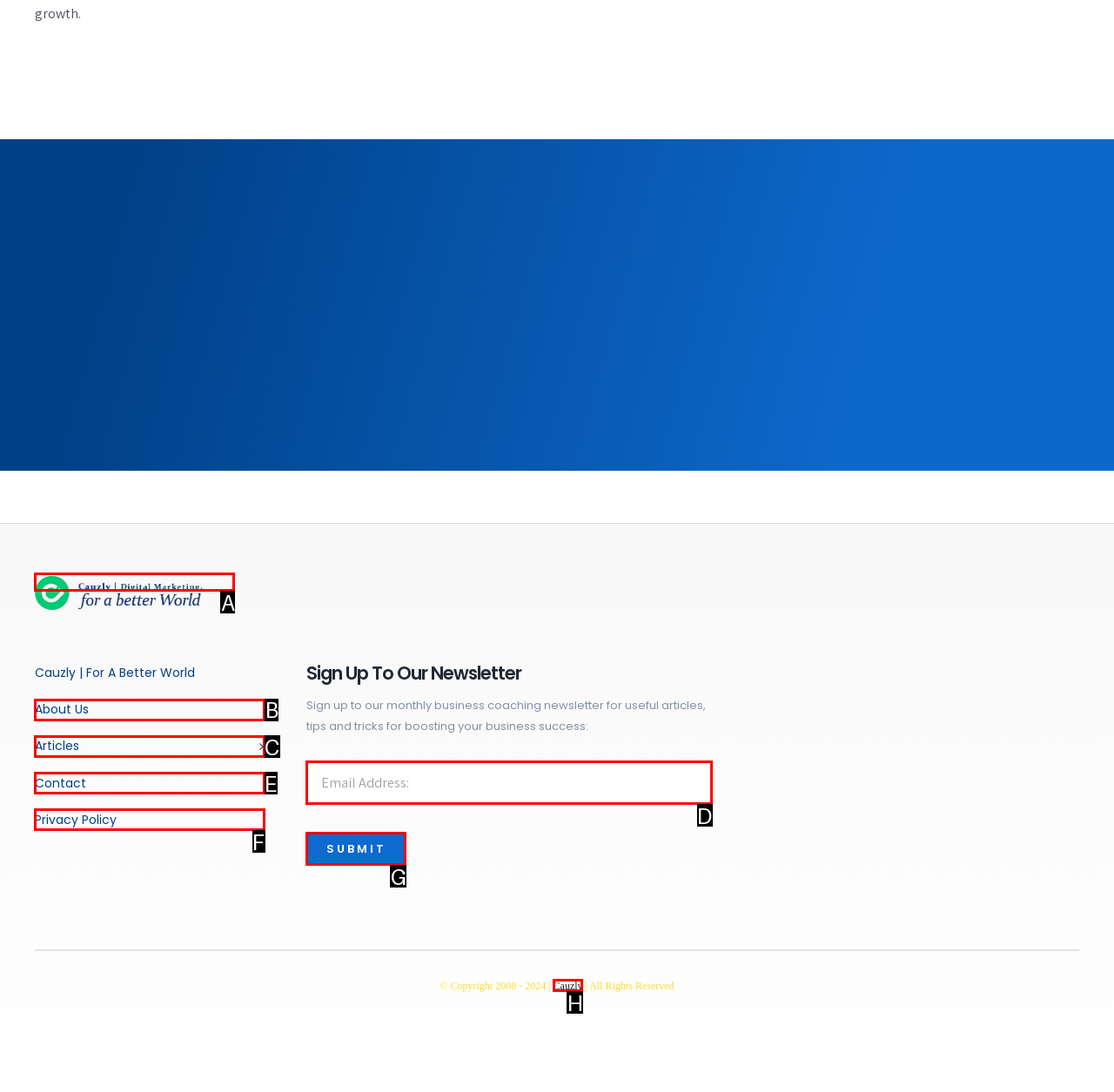Identify the correct option to click in order to complete this task: read recent post '2024 – Fifty years of me!'
Answer with the letter of the chosen option directly.

None